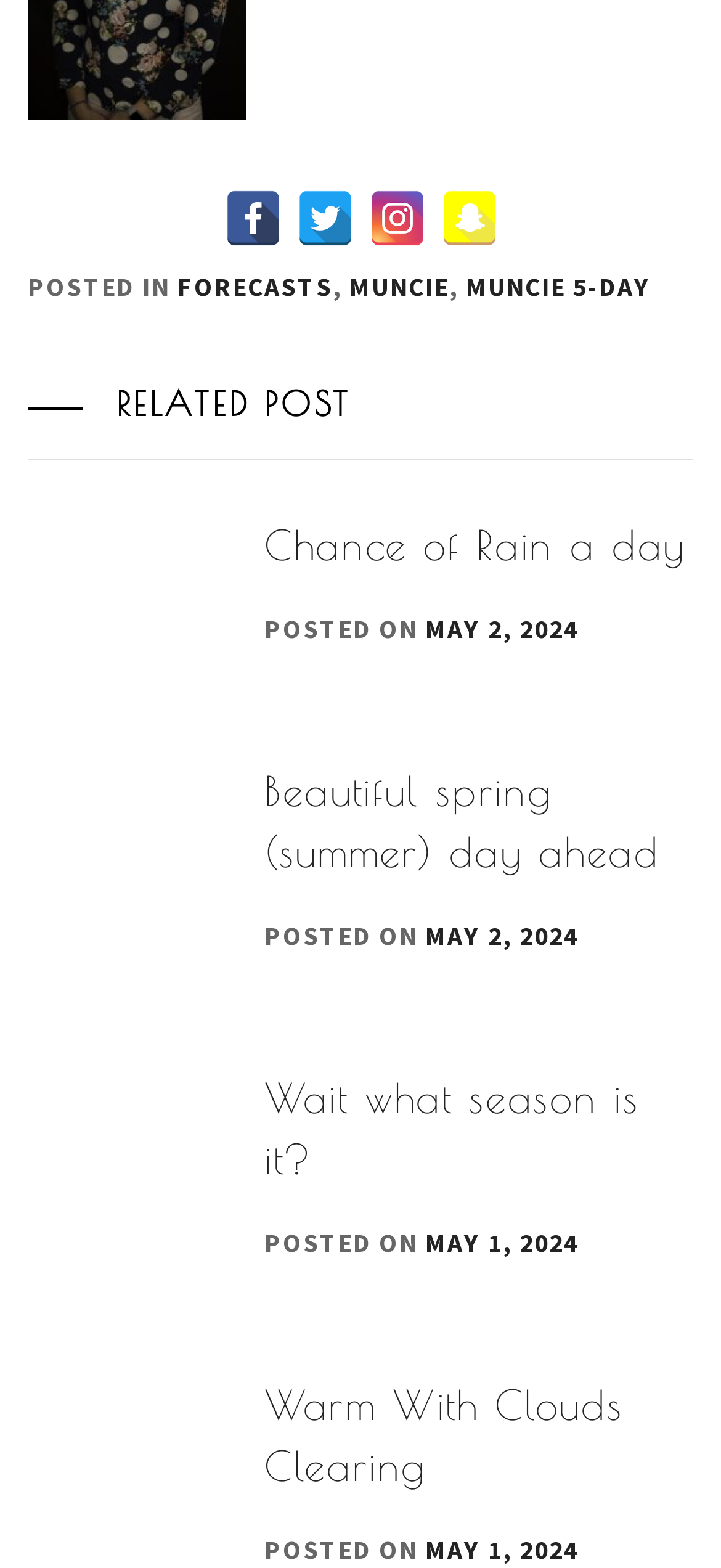Provide the bounding box coordinates of the HTML element described as: "May 2, 2024May 2, 2024". The bounding box coordinates should be four float numbers between 0 and 1, i.e., [left, top, right, bottom].

[0.59, 0.586, 0.803, 0.607]